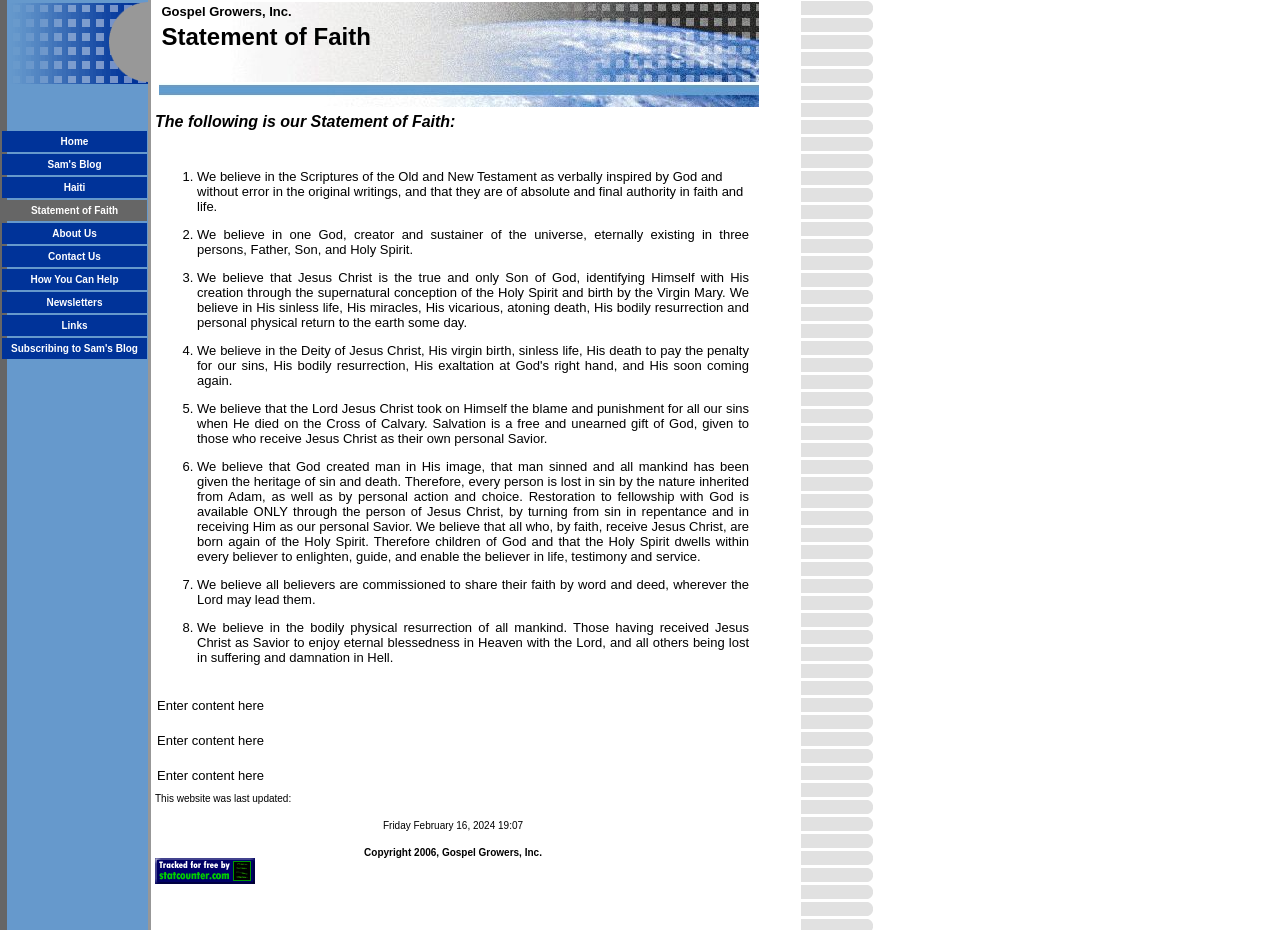Find the bounding box coordinates for the HTML element described as: "Newsletters". The coordinates should consist of four float values between 0 and 1, i.e., [left, top, right, bottom].

[0.036, 0.314, 0.08, 0.332]